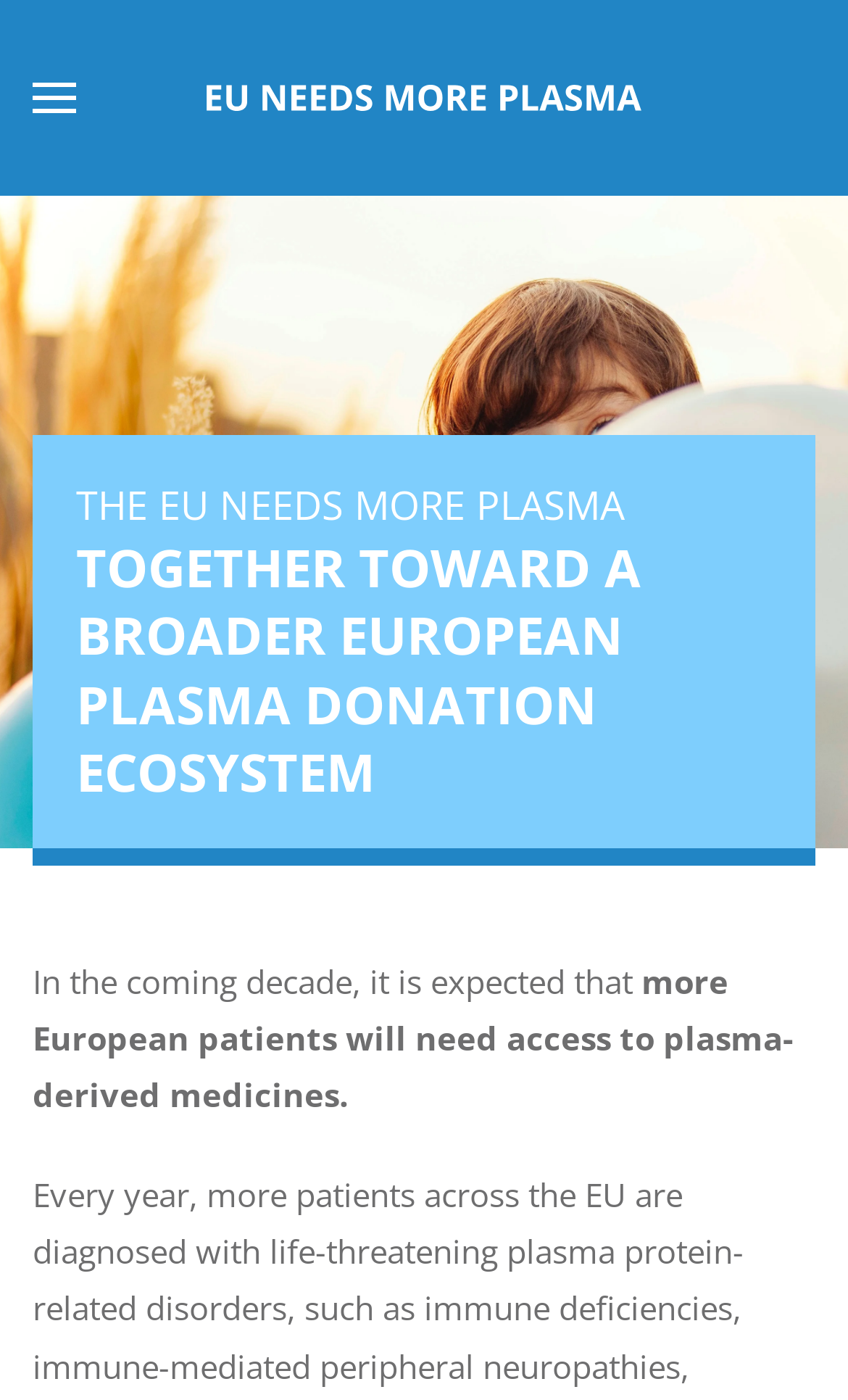What is the relationship between the EU and plasma donation?
Using the screenshot, give a one-word or short phrase answer.

Broader ecosystem